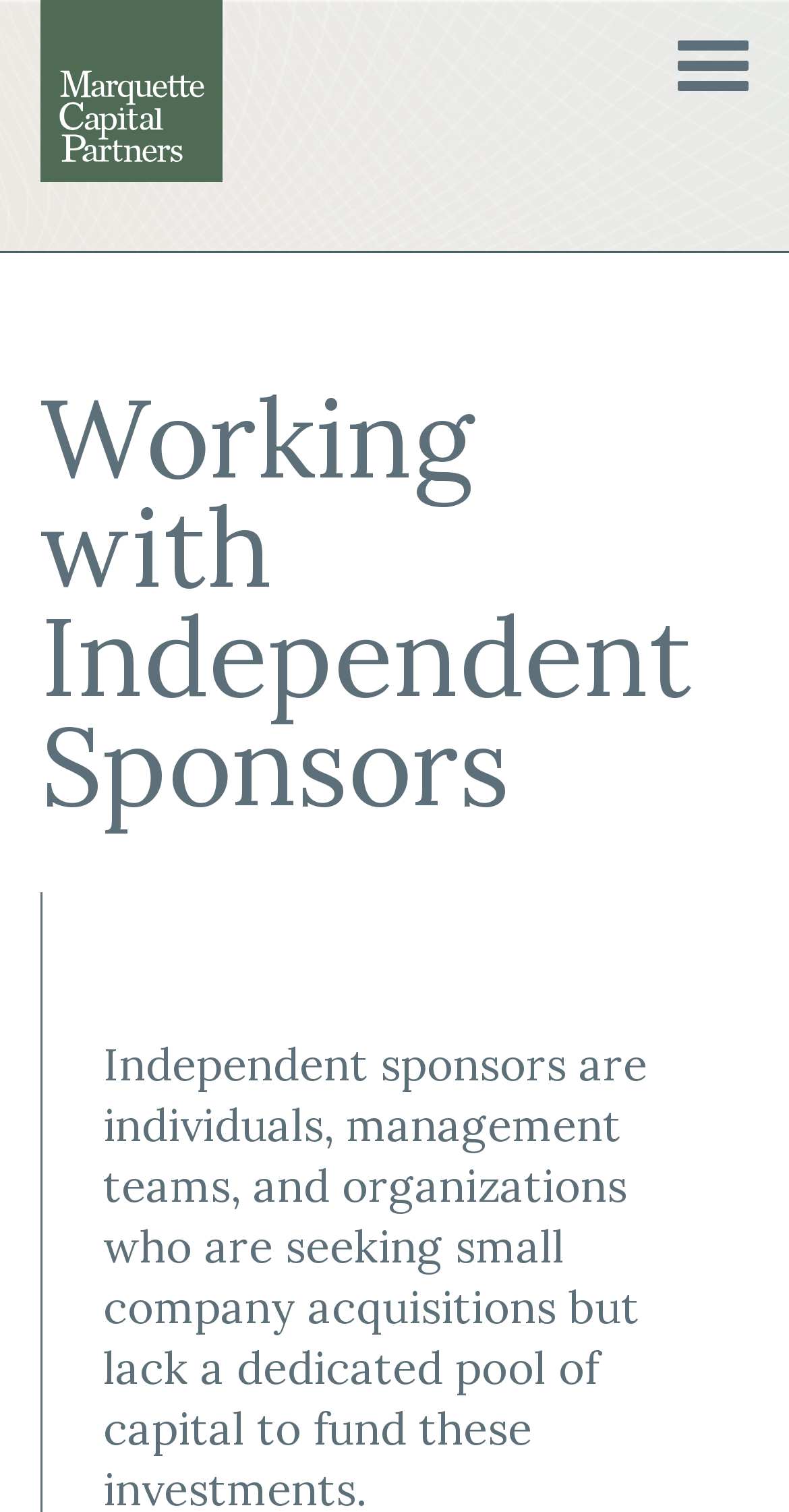Using the description: "June 4, 2023", determine the UI element's bounding box coordinates. Ensure the coordinates are in the format of four float numbers between 0 and 1, i.e., [left, top, right, bottom].

None